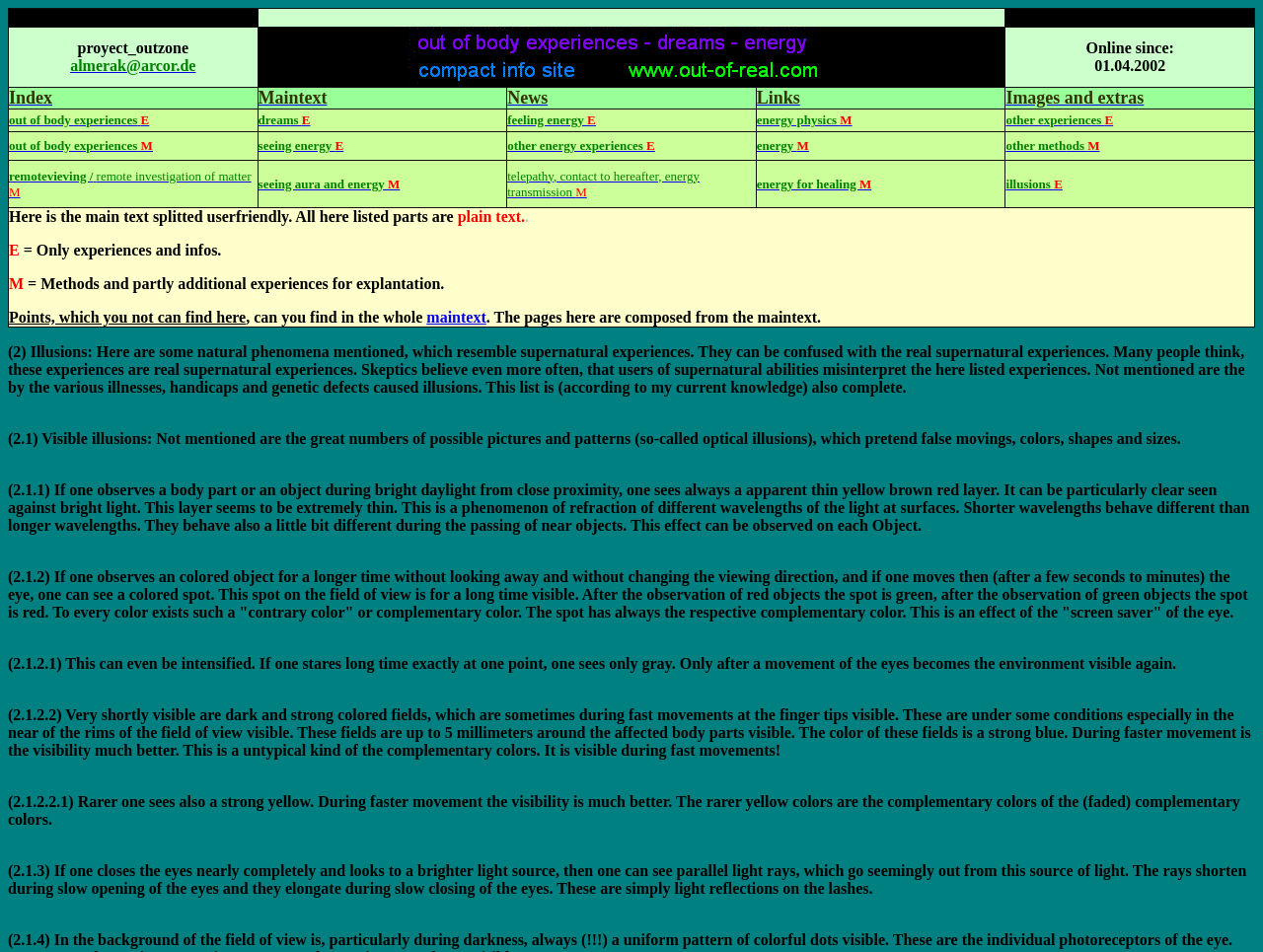What is the email address of the project owner?
Utilize the image to construct a detailed and well-explained answer.

The email address of the project owner can be found in the second row of the table, in the first grid cell, which contains a link with the text 'almerak@arcor.de'.